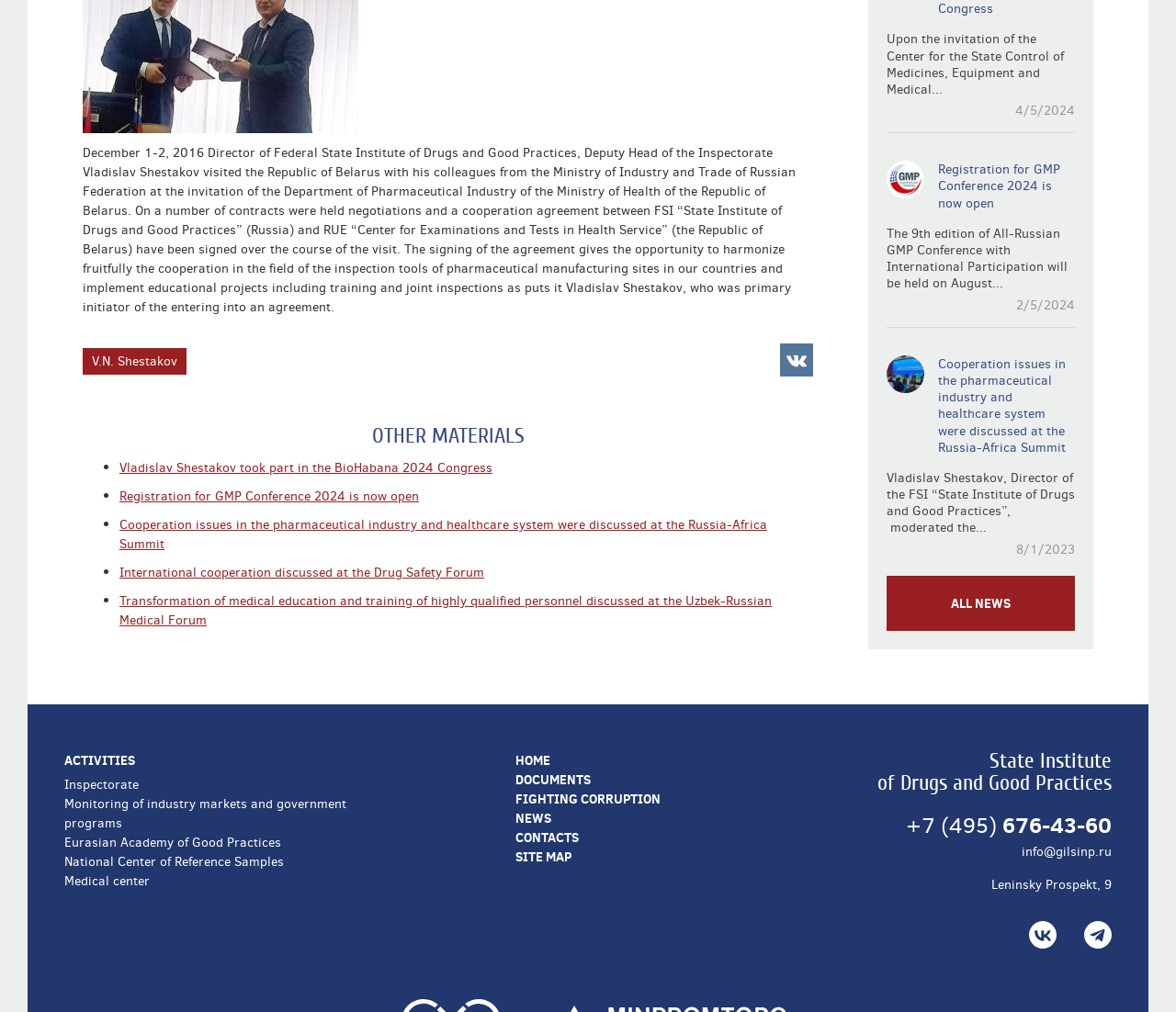Predict the bounding box of the UI element based on this description: "Eurasian Academy of Good Practices".

[0.055, 0.823, 0.239, 0.84]